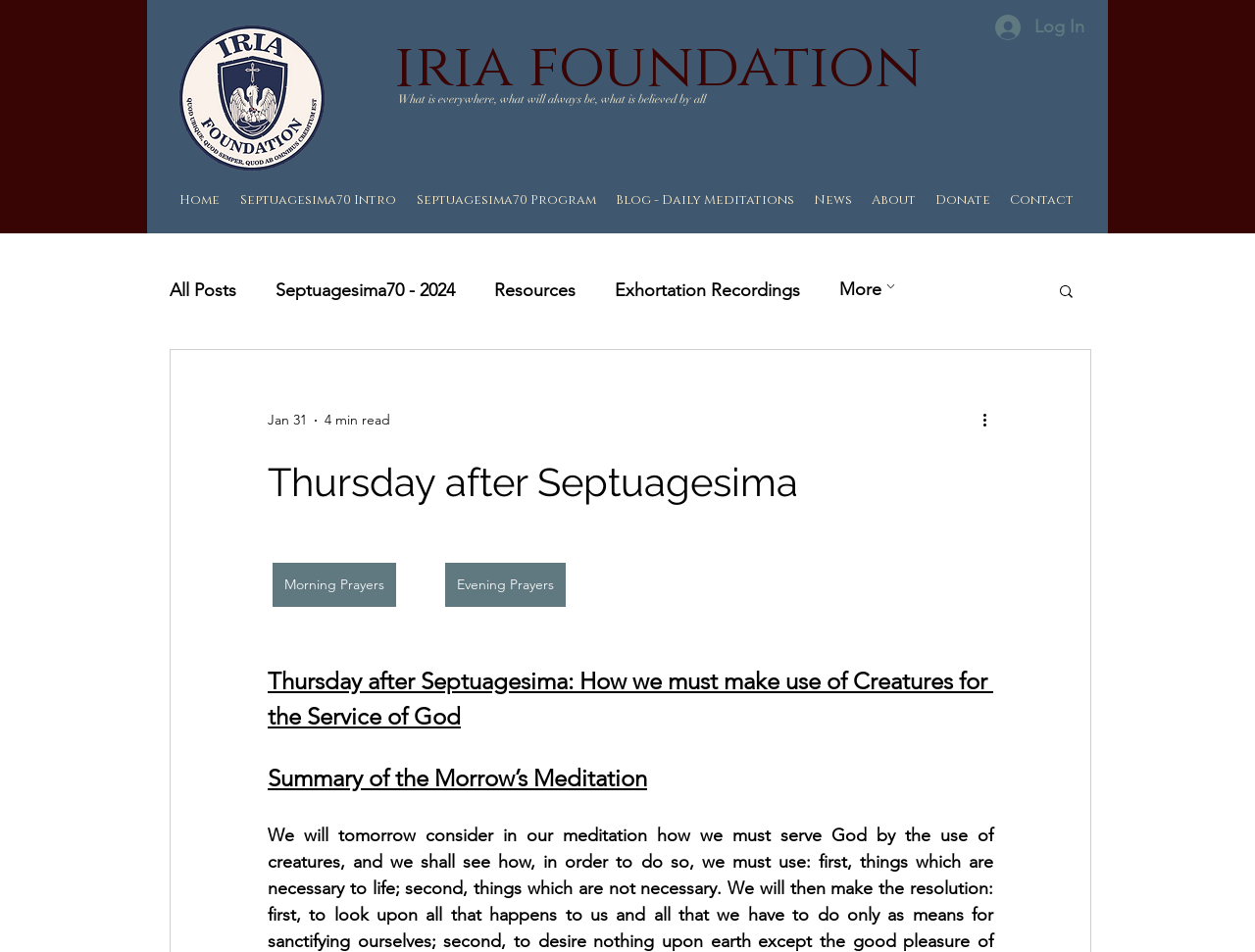How many navigation links are available under 'Site'?
Based on the screenshot, provide a one-word or short-phrase response.

7